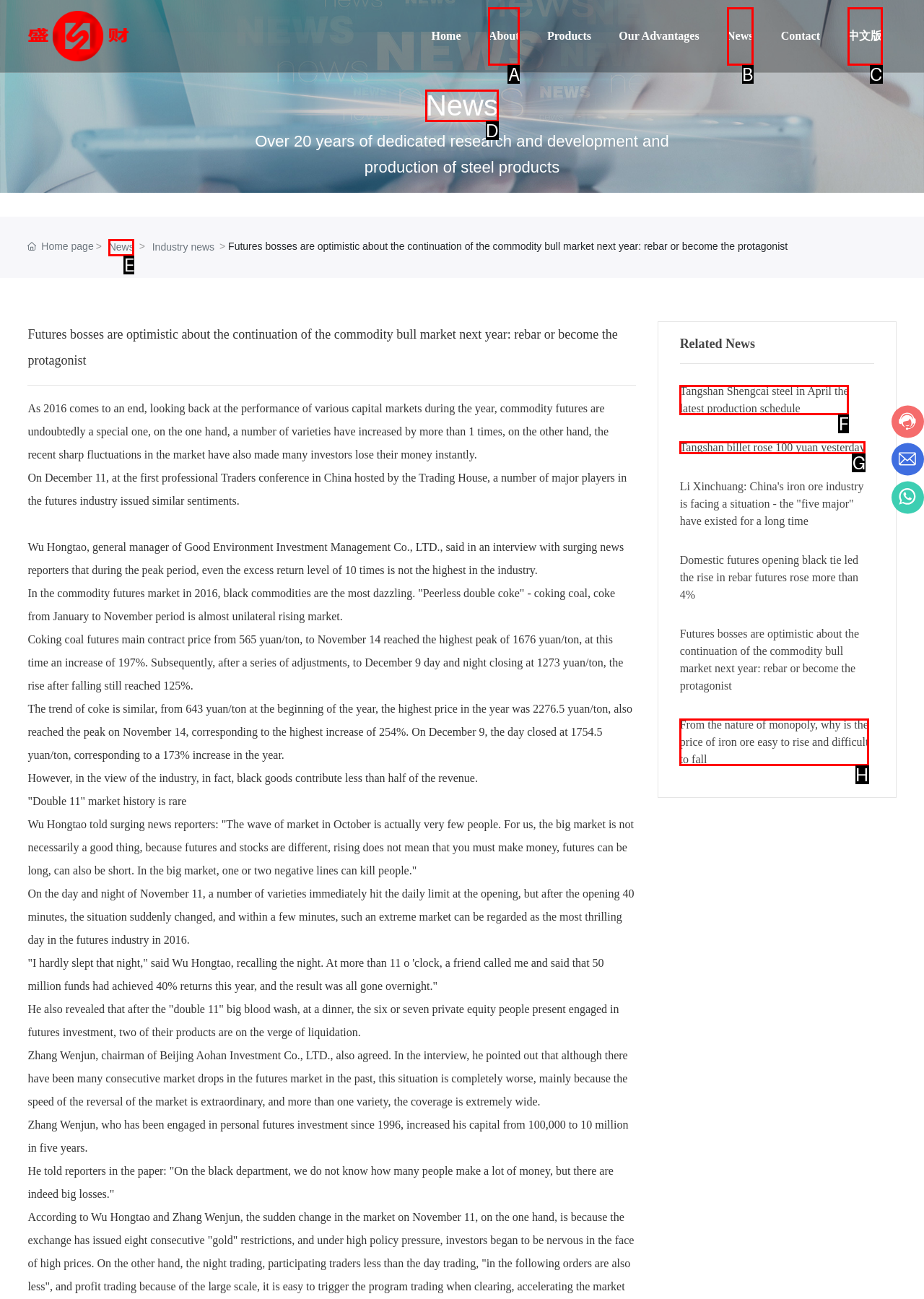Using the element description: News, select the HTML element that matches best. Answer with the letter of your choice.

B